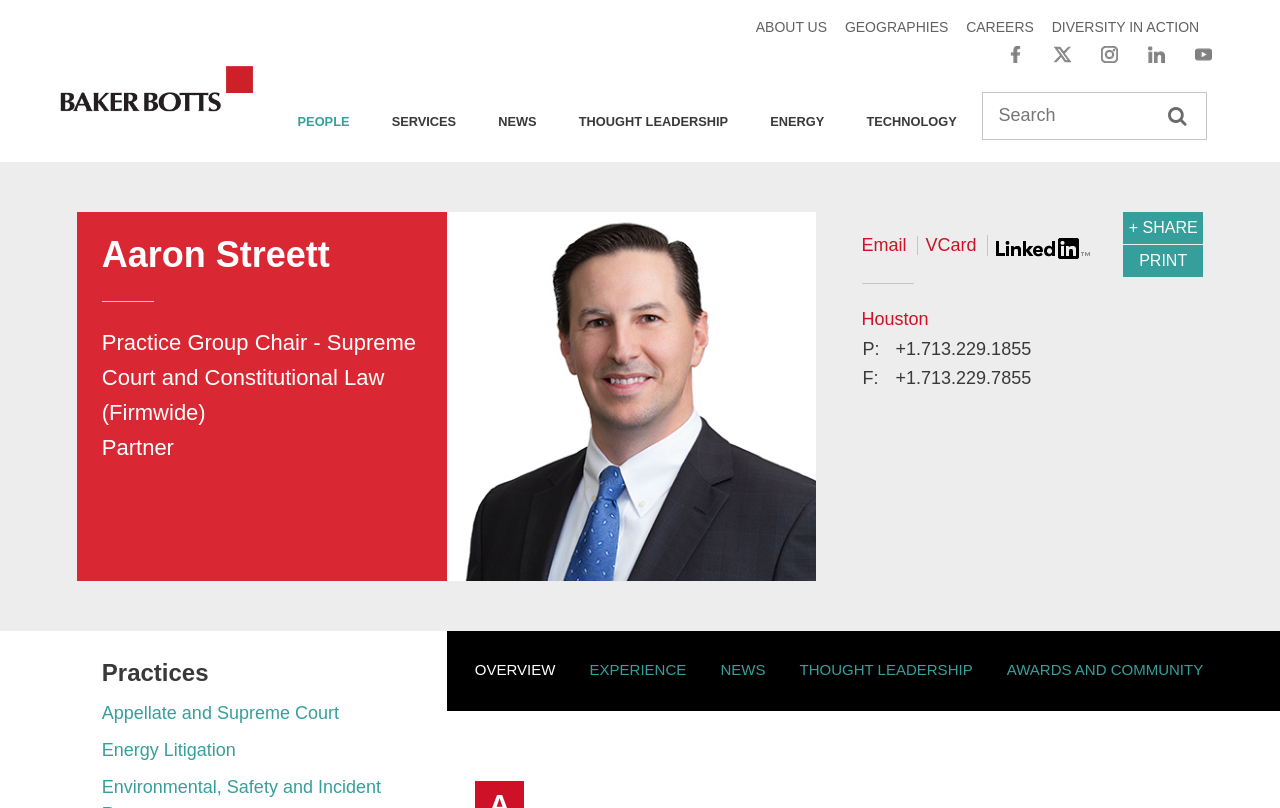Please identify the coordinates of the bounding box for the clickable region that will accomplish this instruction: "Share this page".

[0.877, 0.262, 0.94, 0.301]